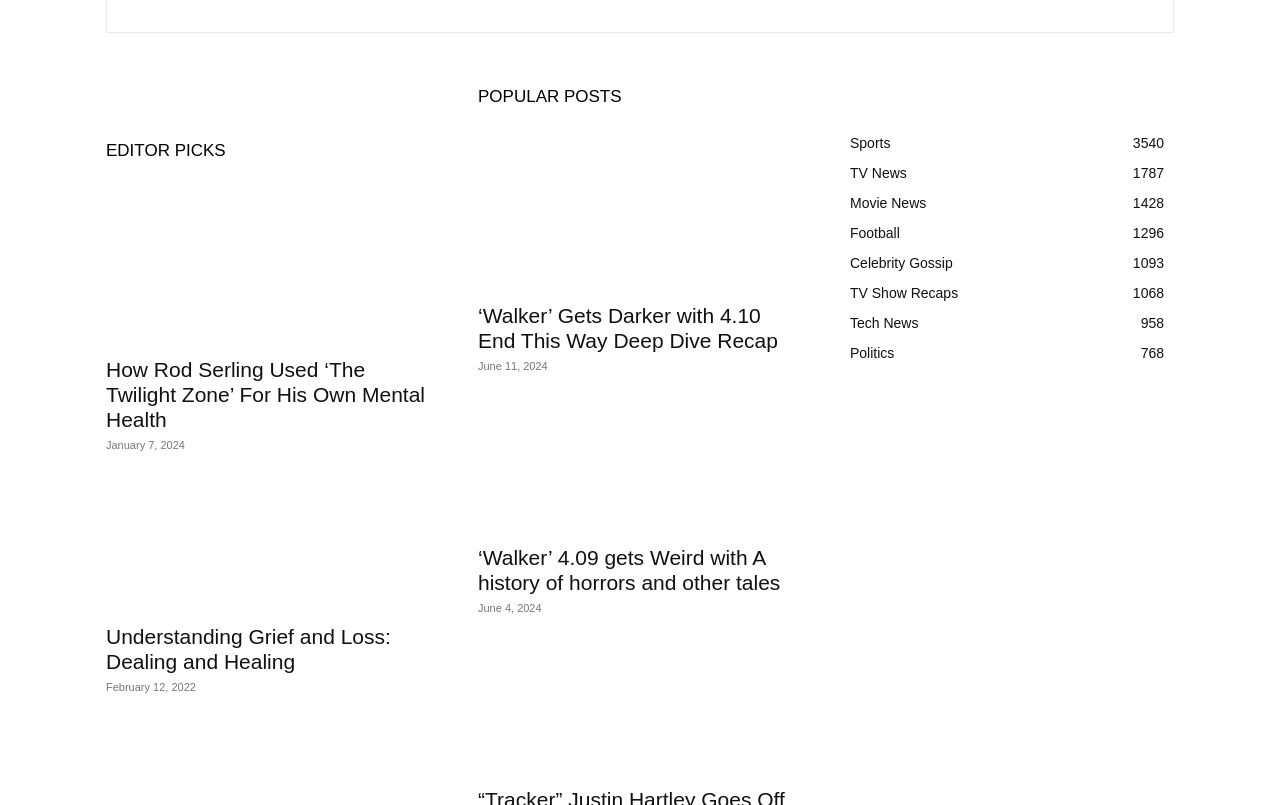Please identify the bounding box coordinates of the element I should click to complete this instruction: 'View post about Walker episode 4.10'. The coordinates should be given as four float numbers between 0 and 1, like this: [left, top, right, bottom].

[0.373, 0.159, 0.627, 0.361]